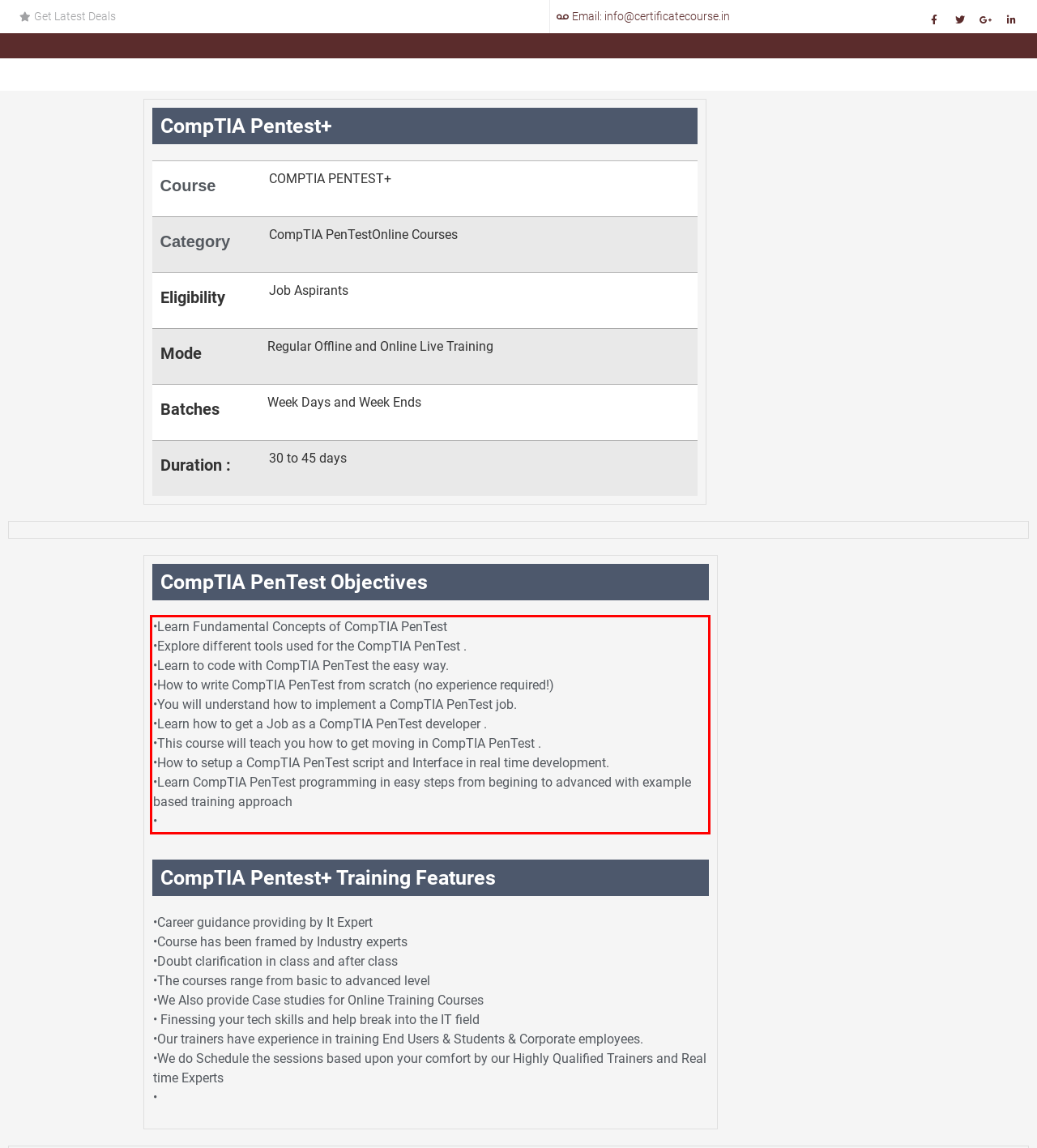Given the screenshot of a webpage, identify the red rectangle bounding box and recognize the text content inside it, generating the extracted text.

•Learn Fundamental Concepts of CompTIA PenTest •Explore different tools used for the CompTIA PenTest . •Learn to code with CompTIA PenTest the easy way. •How to write CompTIA PenTest from scratch (no experience required!) •You will understand how to implement a CompTIA PenTest job. •Learn how to get a Job as a CompTIA PenTest developer . •This course will teach you how to get moving in CompTIA PenTest . •How to setup a CompTIA PenTest script and Interface in real time development. •Learn CompTIA PenTest programming in easy steps from begining to advanced with example based training approach •